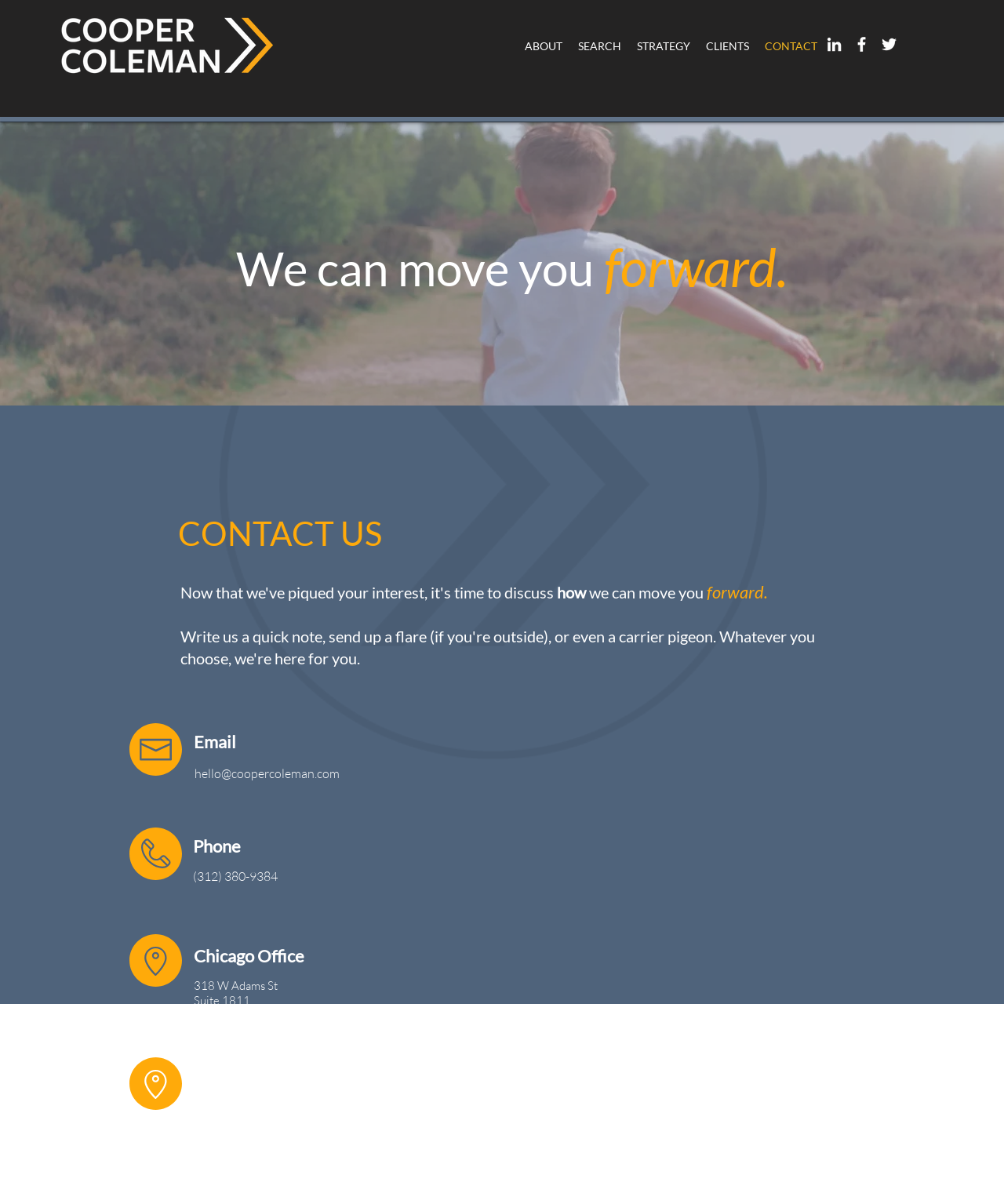How many offices does the company have?
Please look at the screenshot and answer in one word or a short phrase.

2